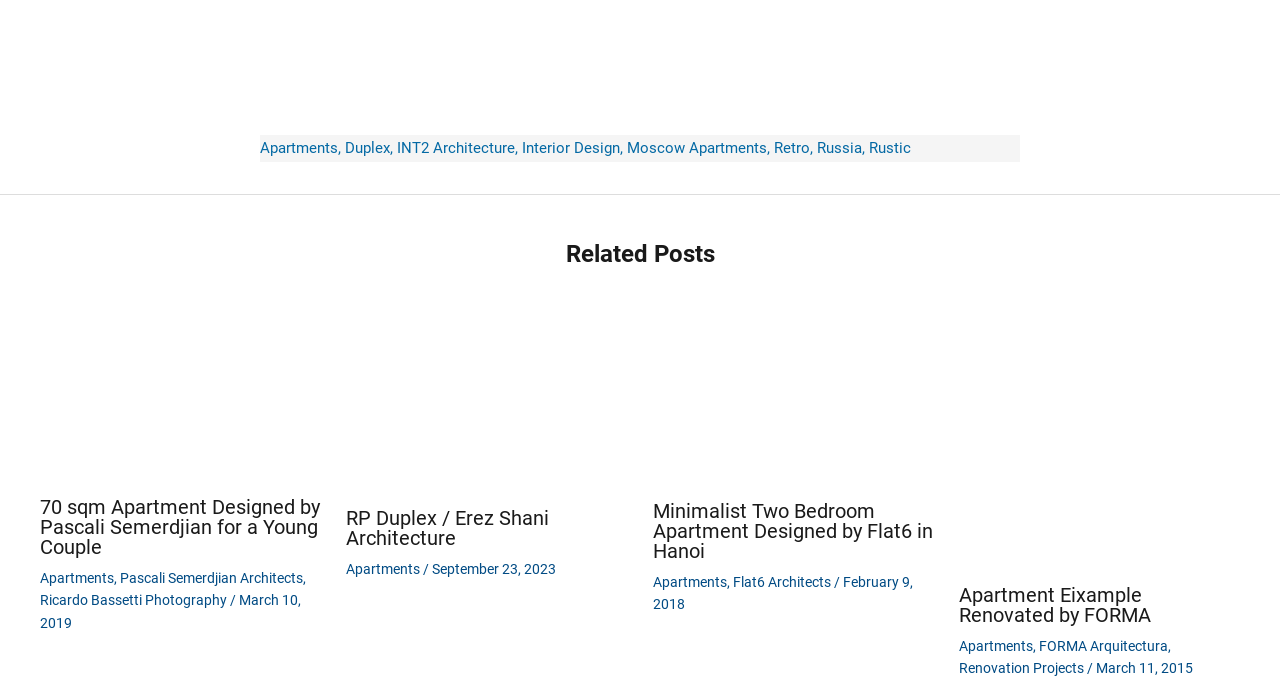Using the description "Apartment Eixample Renovated by FORMA", predict the bounding box of the relevant HTML element.

[0.749, 0.843, 0.899, 0.907]